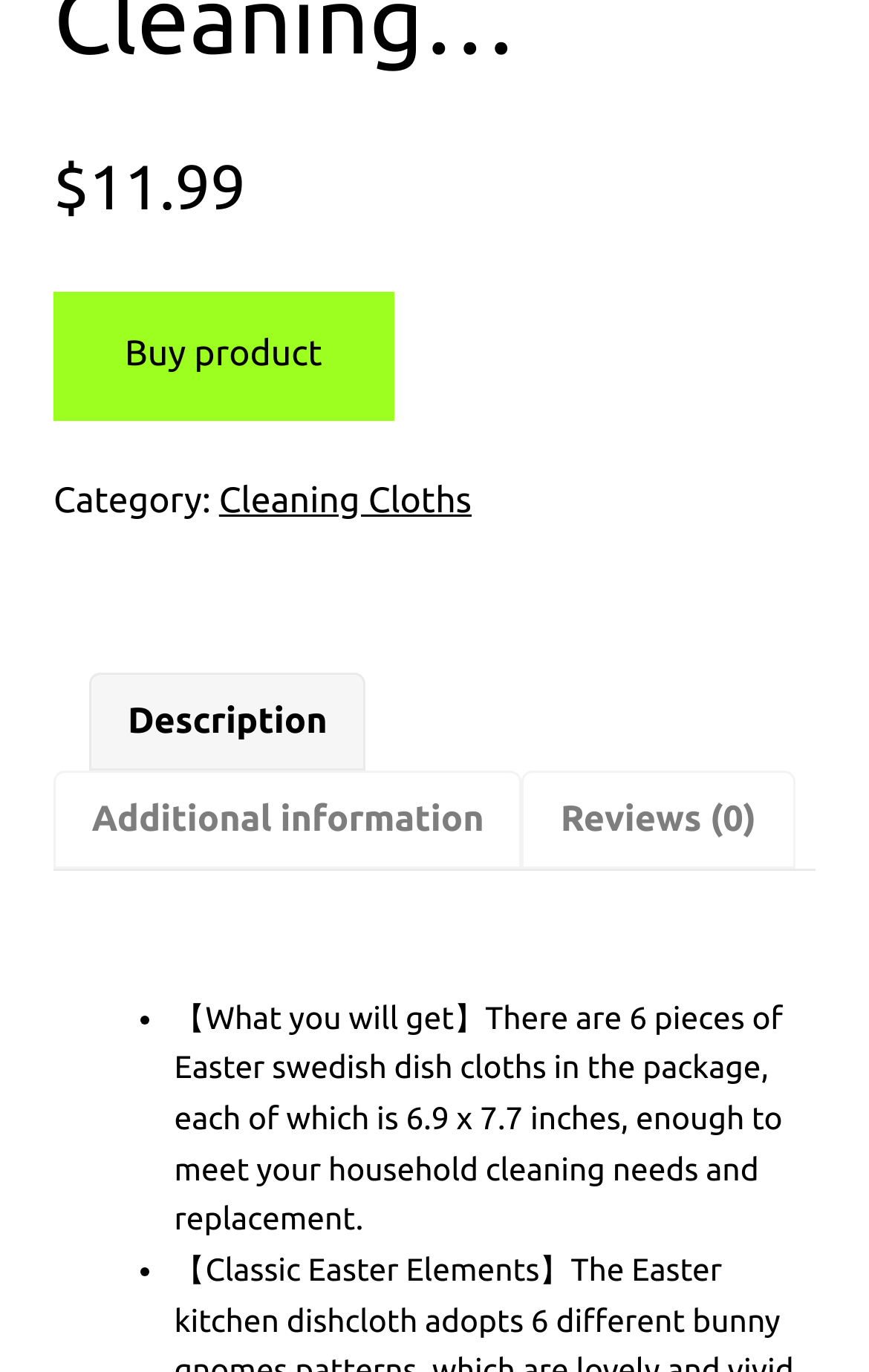Ascertain the bounding box coordinates for the UI element detailed here: "Description". The coordinates should be provided as [left, top, right, bottom] with each value being a float between 0 and 1.

[0.147, 0.511, 0.377, 0.54]